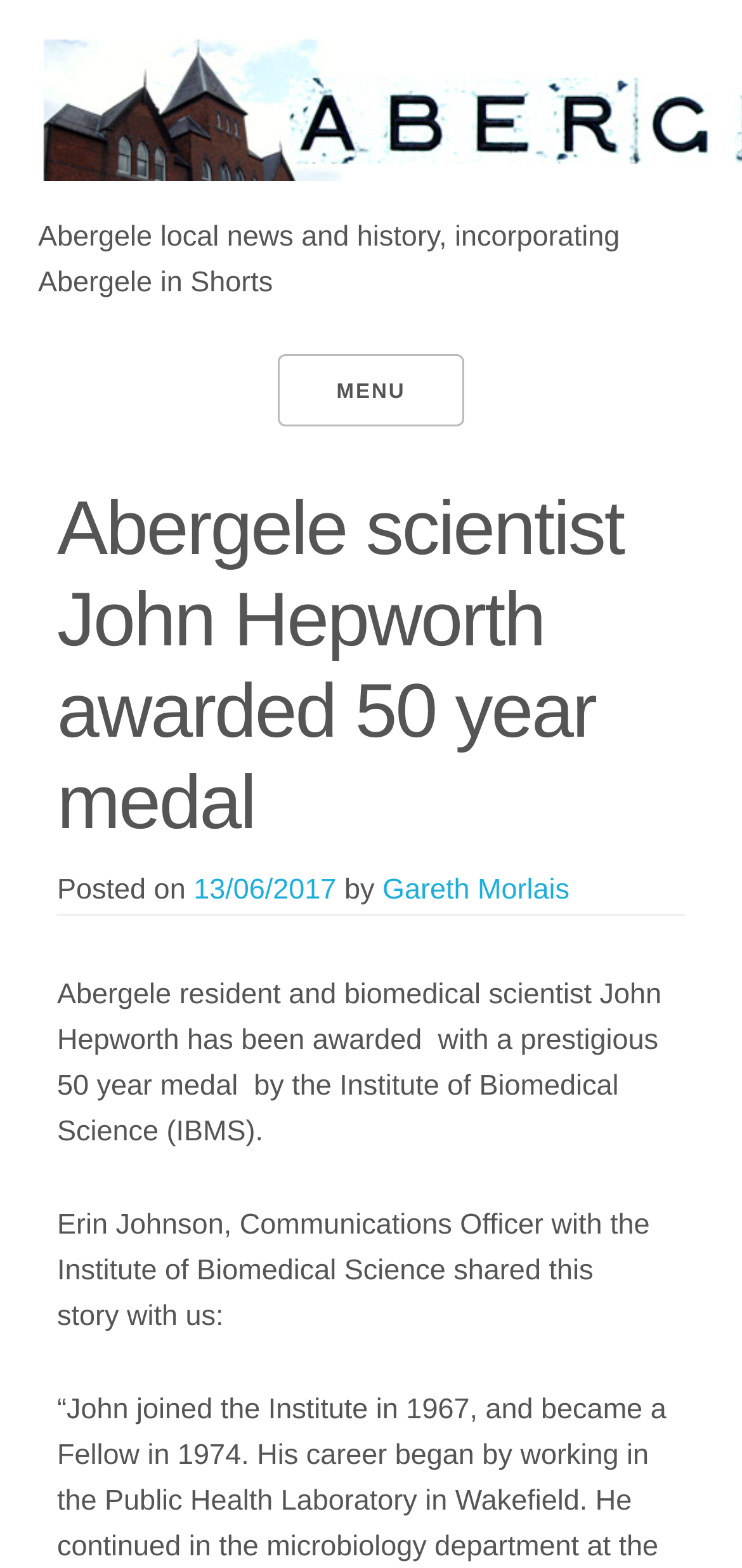Bounding box coordinates are given in the format (top-left x, top-left y, bottom-right x, bottom-right y). All values should be floating point numbers between 0 and 1. Provide the bounding box coordinate for the UI element described as: Gareth Morlais

[0.515, 0.557, 0.768, 0.578]